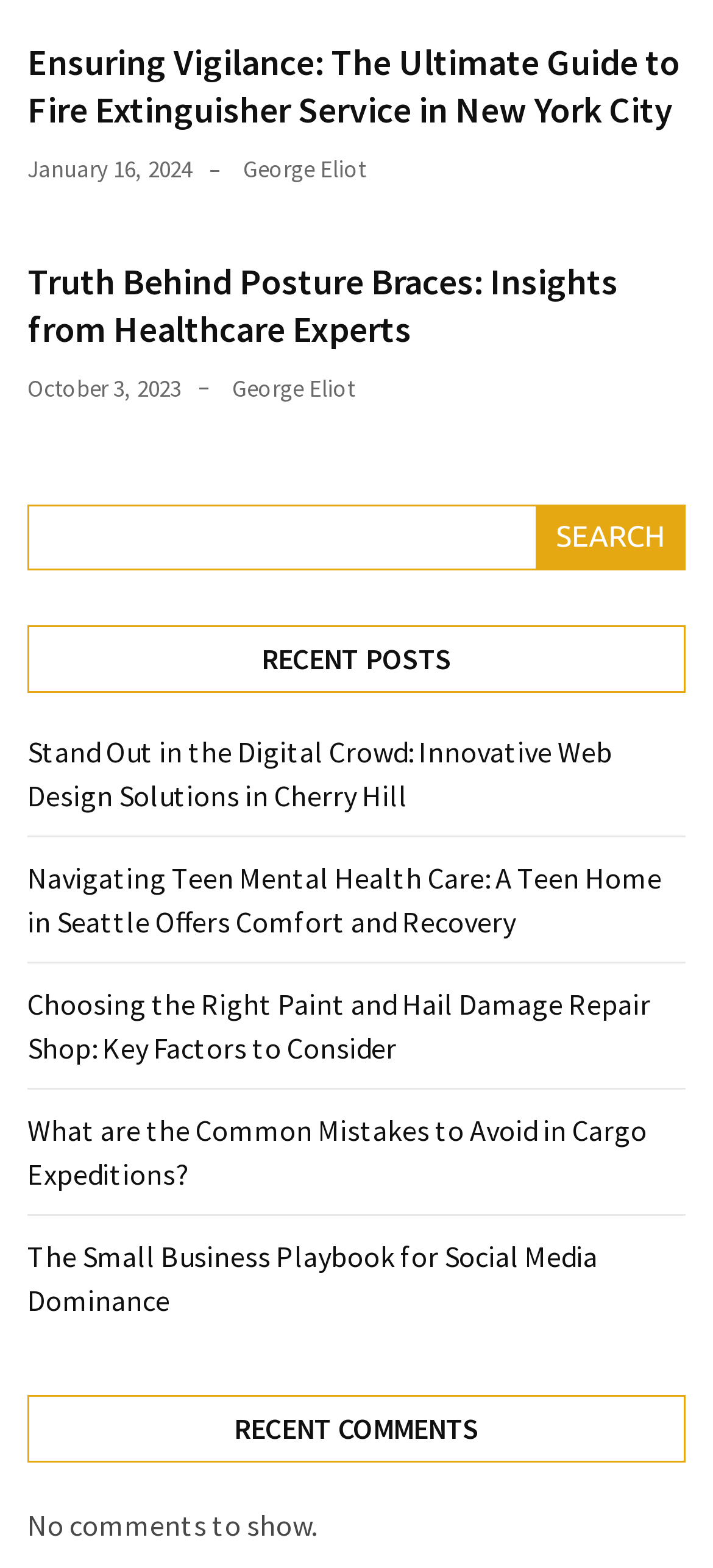Please answer the following question using a single word or phrase: 
How many recent posts are shown?

5